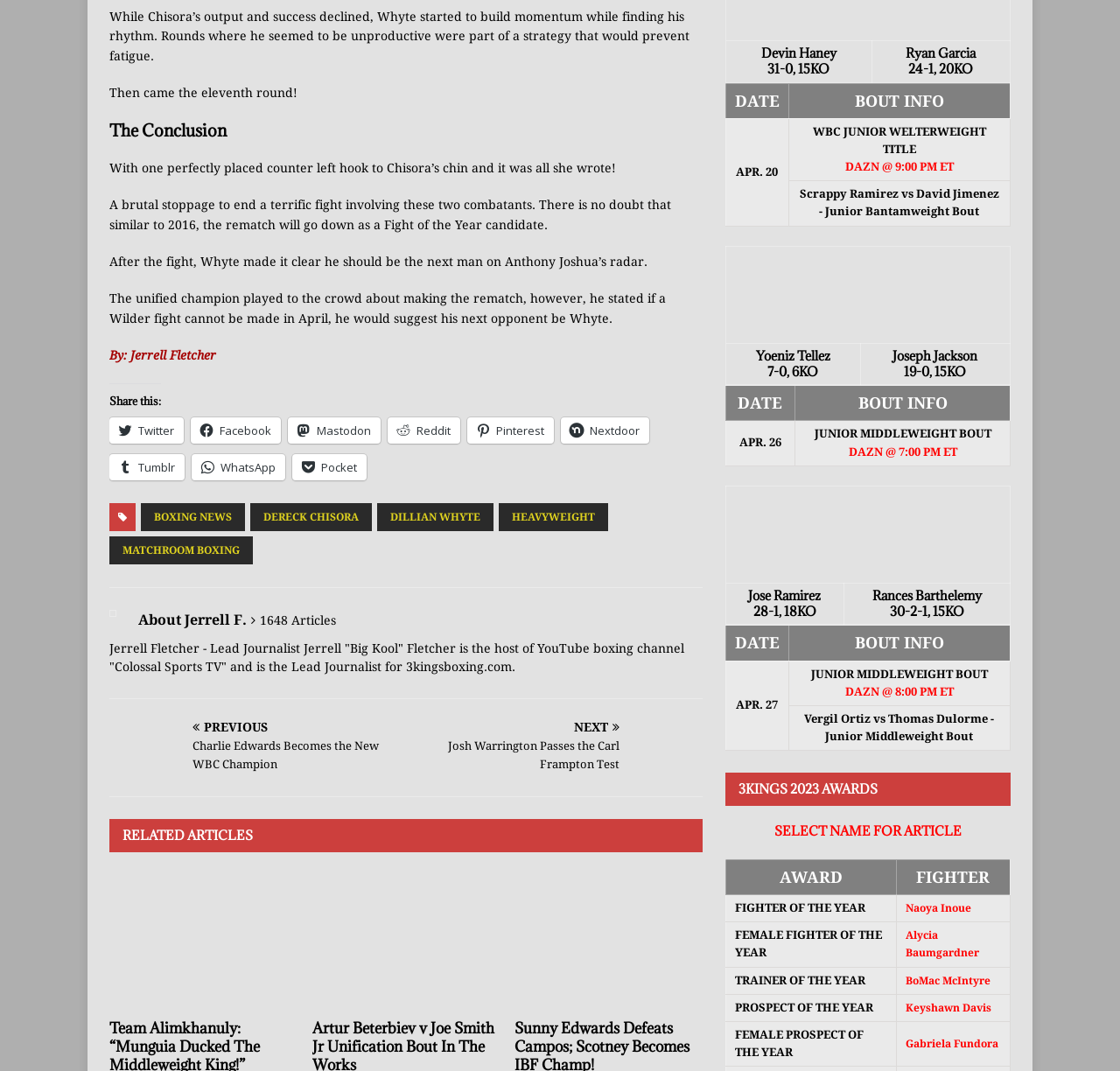What is the format of the tables in the 'UPCOMING BOUTS' section?
Using the image as a reference, answer the question in detail.

The tables in the 'UPCOMING BOUTS' section display information about upcoming boxing bouts, with columns for the date and bout information, such as the title of the bout and the time it will be broadcast.